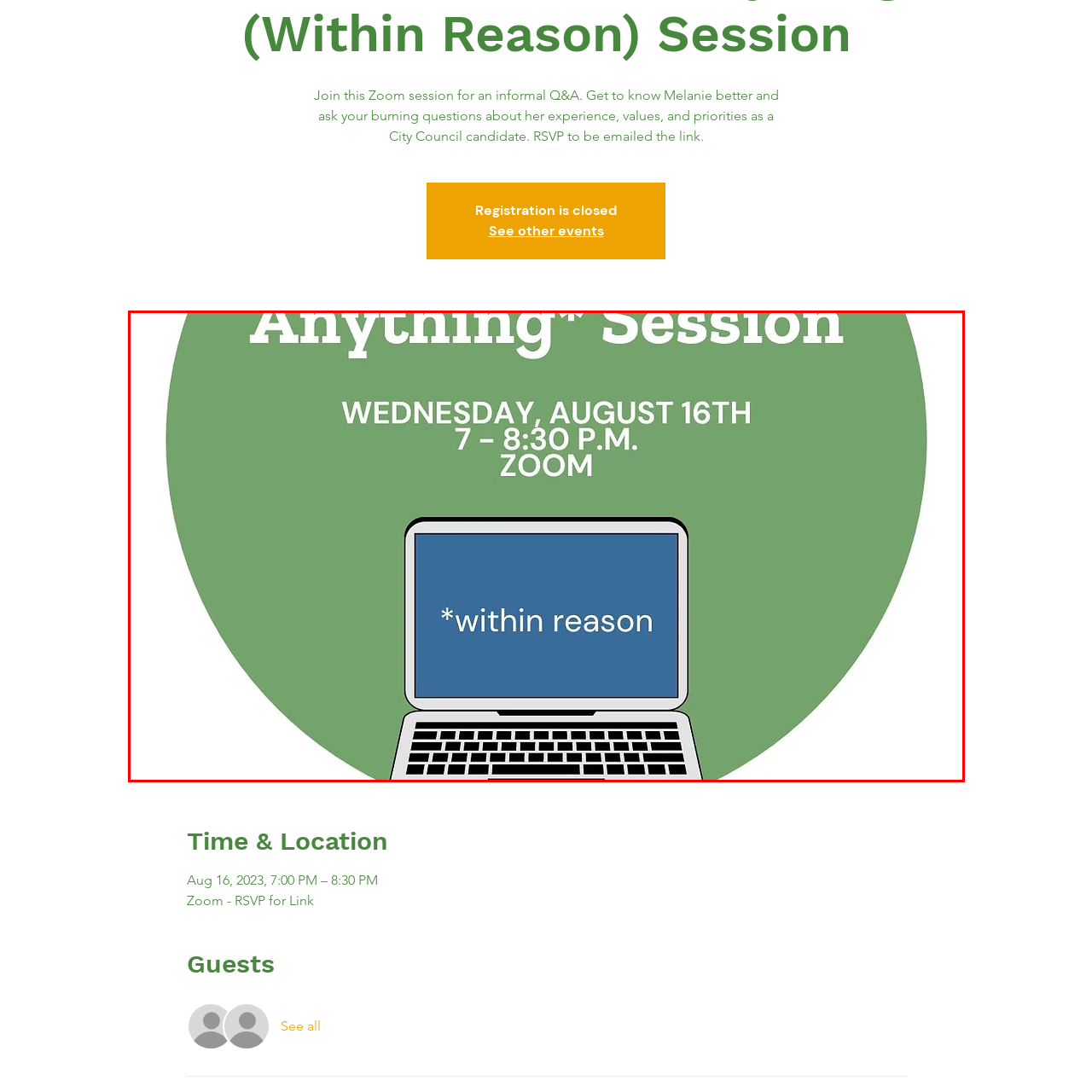Look at the image within the red outlined box, What is the date of the online event? Provide a one-word or brief phrase answer.

Wednesday, August 16th